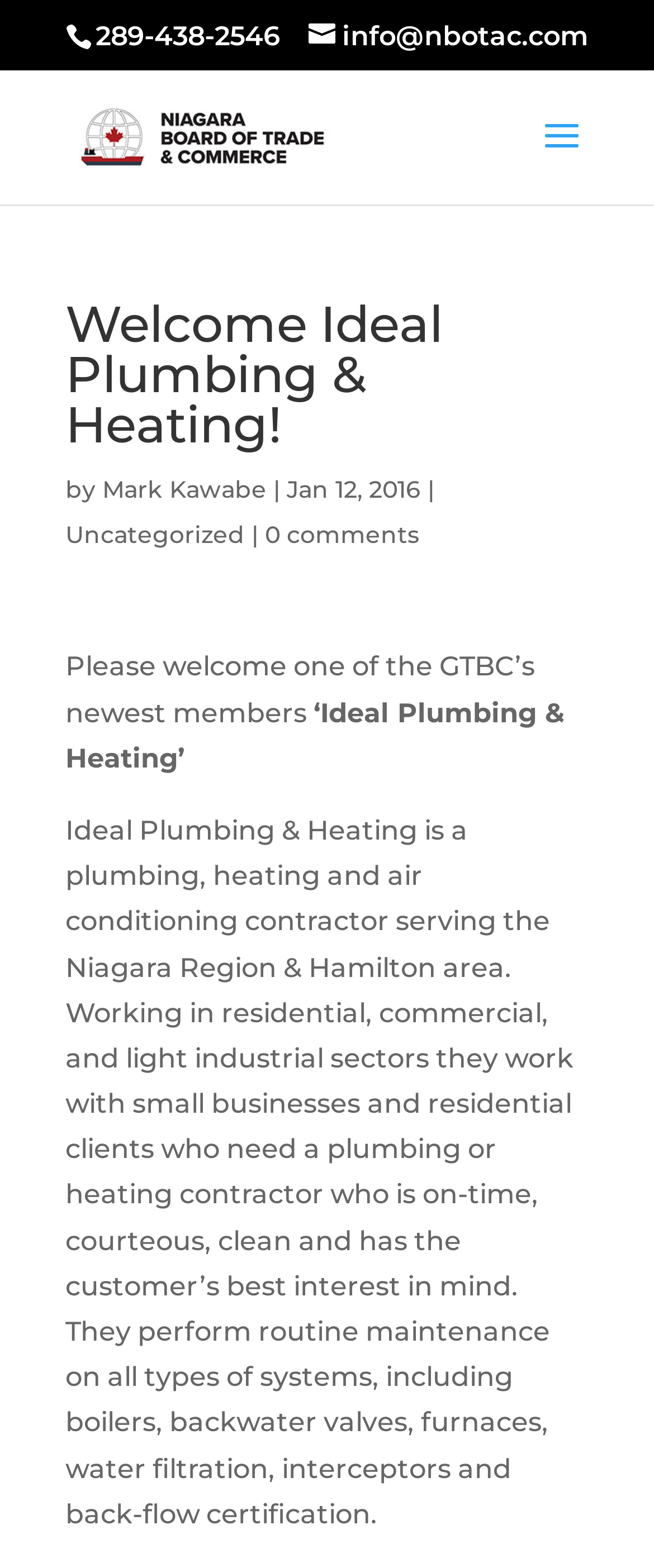Using the details in the image, give a detailed response to the question below:
What is the phone number of Ideal Plumbing & Heating?

I found the phone number by looking at the static text element with the bounding box coordinates [0.146, 0.013, 0.428, 0.033] which contains the phone number '289-438-2546'.